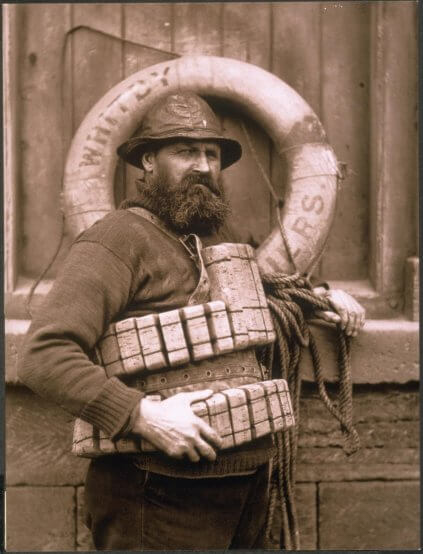Explain in detail what you see in the image.

The image features a historical photograph of a rugged, bearded man dressed in early 20th-century maritime attire. He stands confidently against a backdrop of a wooden wall, prominently displaying a vintage life ring inscribed with the words "WHITLEY & SONS." The man is wearing a thick knitted sweater and a wide-brimmed hat, exuding a sense of bravado and experience. Around his chest, he is outfitted with a unique cork lifejacket, indicative of the period's safety equipment for those at sea. In one hand, he holds several coils of rope, completing his nautical appearance. This portrayal captures the evolution of personal flotation devices and reflects the commitment to safety that has advanced significantly since that era.